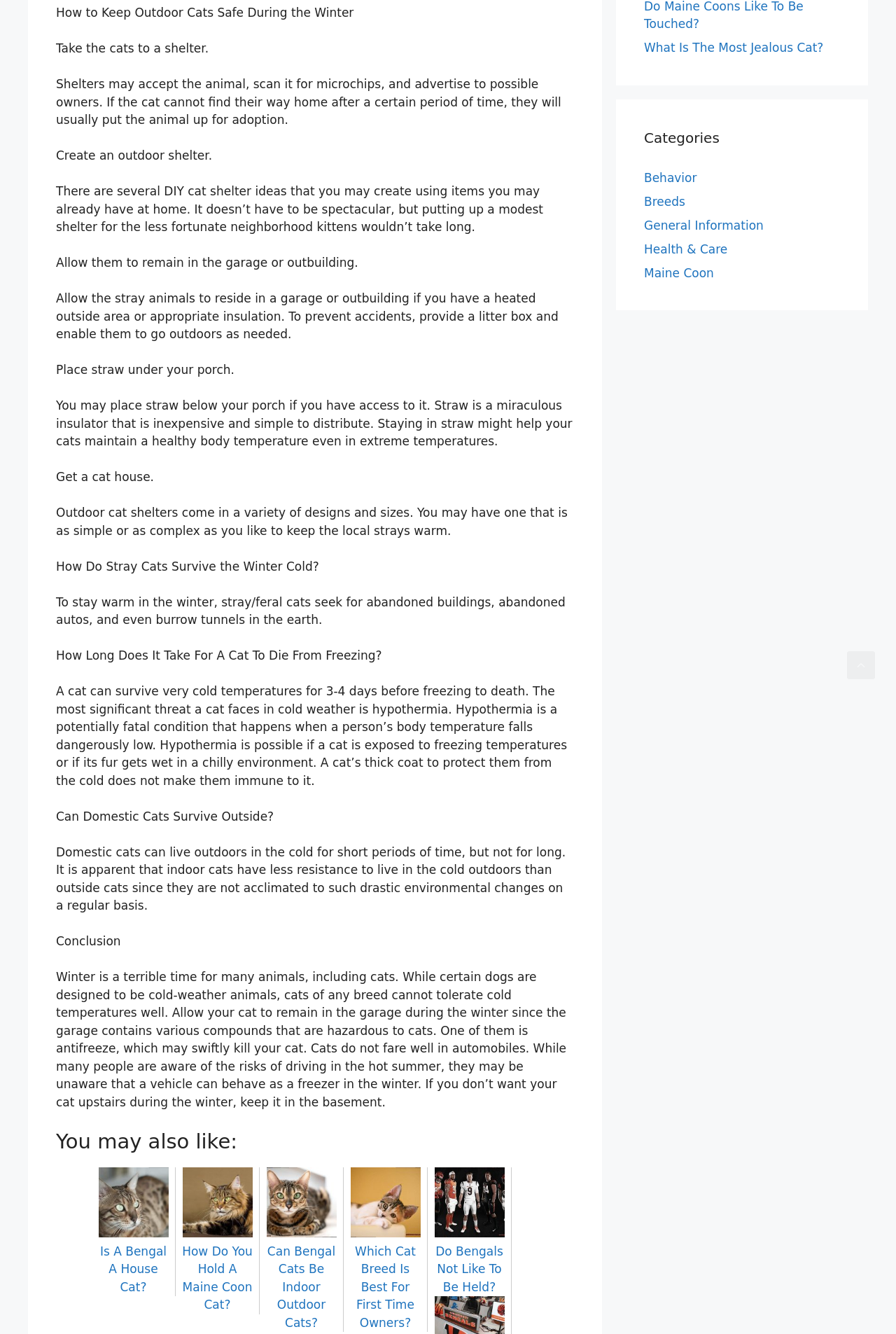Identify the bounding box coordinates for the element that needs to be clicked to fulfill this instruction: "View 'Is A Bengal A House Cat'". Provide the coordinates in the format of four float numbers between 0 and 1: [left, top, right, bottom].

[0.11, 0.919, 0.188, 0.97]